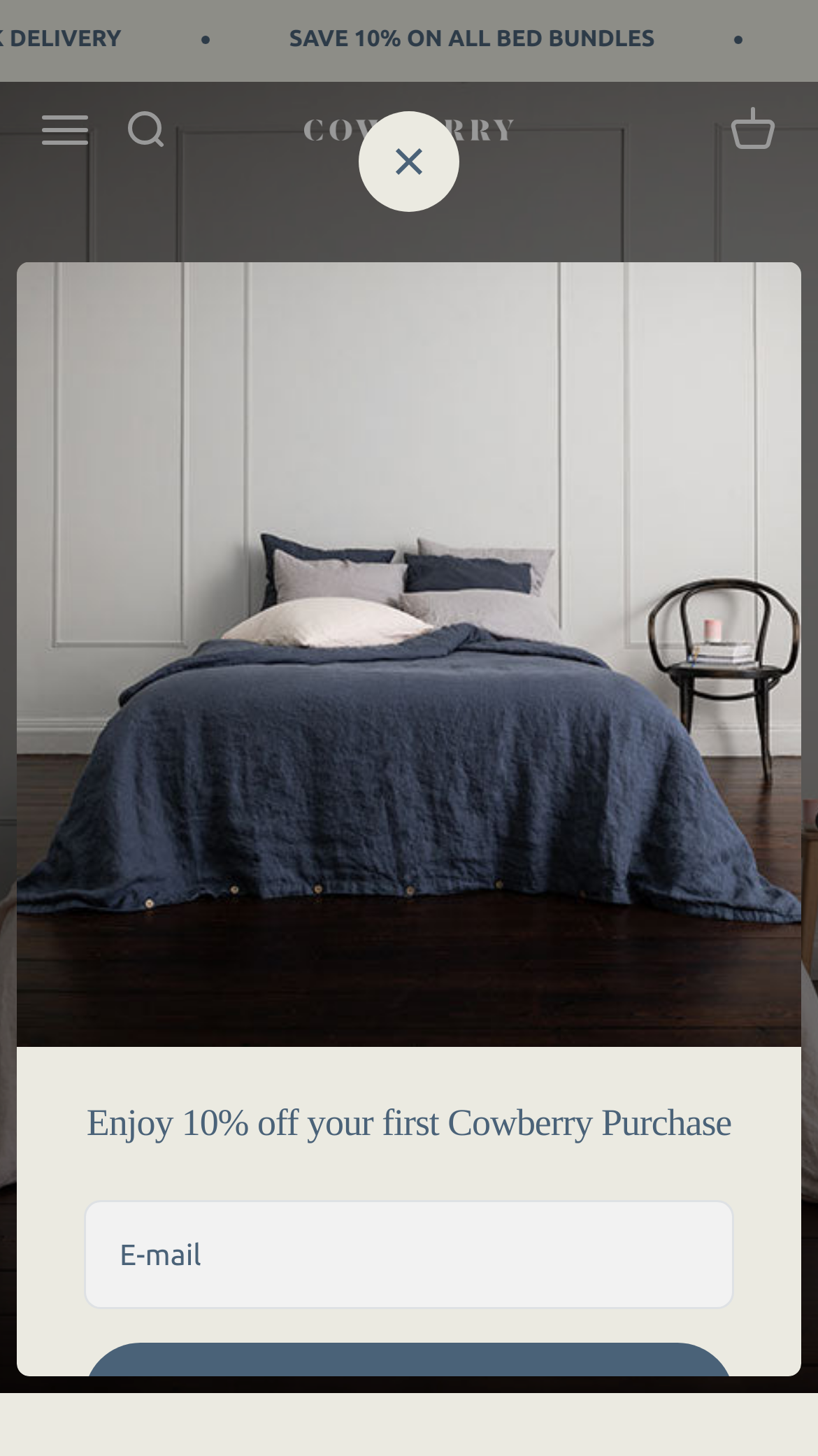What type of products are featured in the slideshow?
Please use the image to deliver a detailed and complete answer.

I determined the type of products featured in the slideshow by looking at the static text elements 'Wool Duvets &' and 'Pillows' within the group element, which suggests that the slideshow is showcasing wool duvets and pillows.